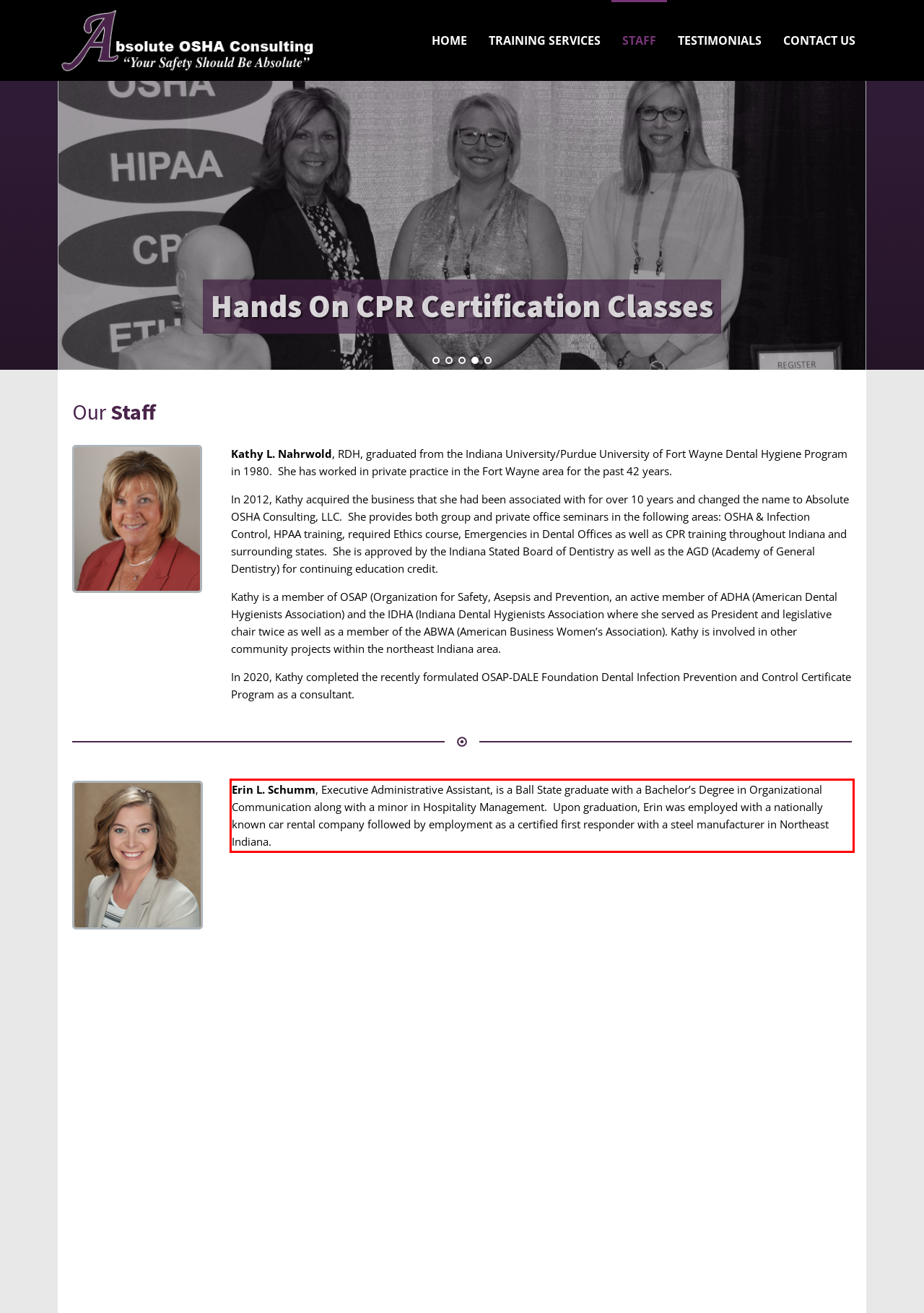You are given a screenshot showing a webpage with a red bounding box. Perform OCR to capture the text within the red bounding box.

Erin L. Schumm, Executive Administrative Assistant, is a Ball State graduate with a Bachelor’s Degree in Organizational Communication along with a minor in Hospitality Management. Upon graduation, Erin was employed with a nationally known car rental company followed by employment as a certified first responder with a steel manufacturer in Northeast Indiana.